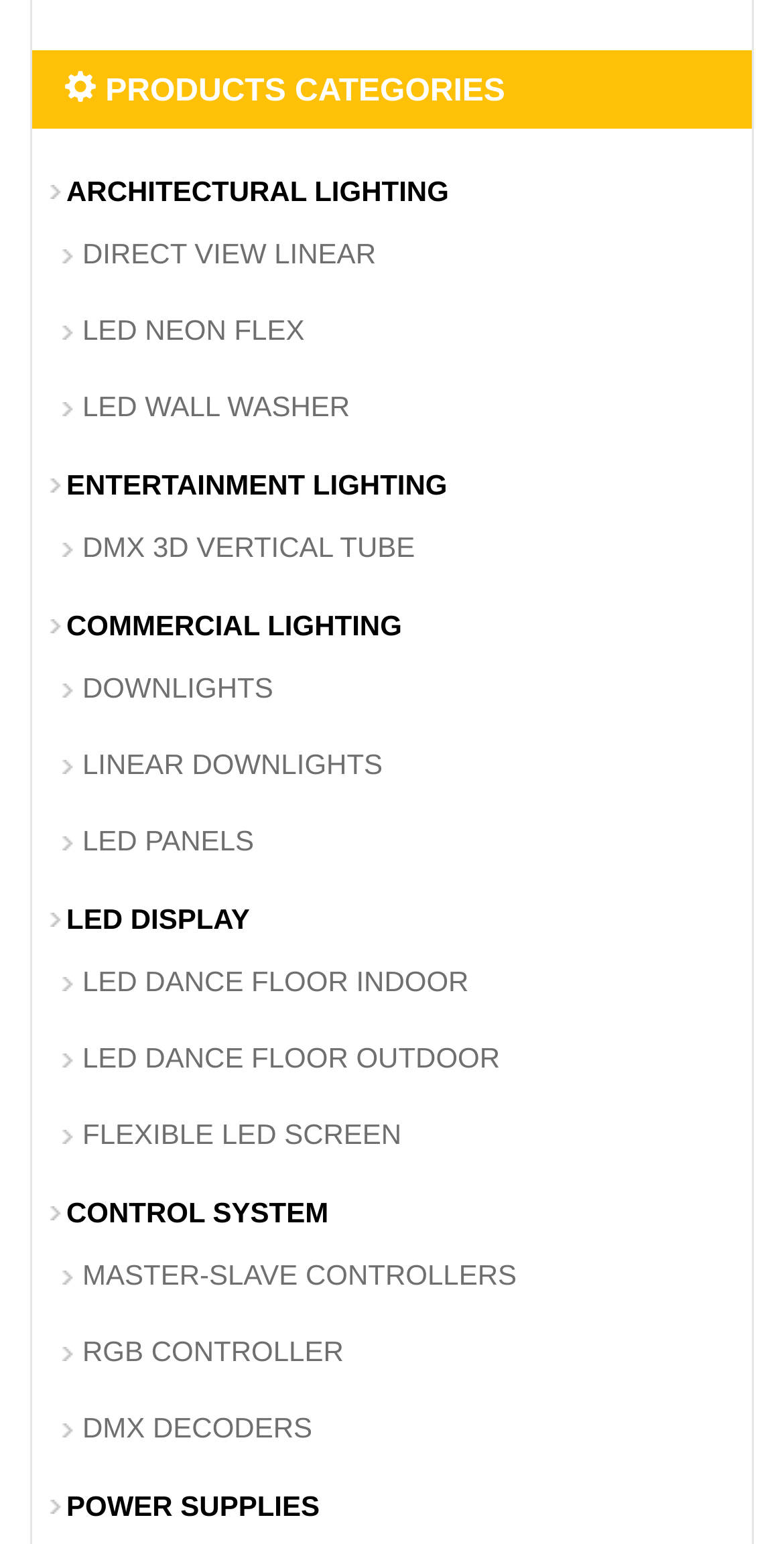Please identify the bounding box coordinates of the clickable area that will fulfill the following instruction: "Learn about CONTROL SYSTEM". The coordinates should be in the format of four float numbers between 0 and 1, i.e., [left, top, right, bottom].

[0.041, 0.765, 0.959, 0.806]